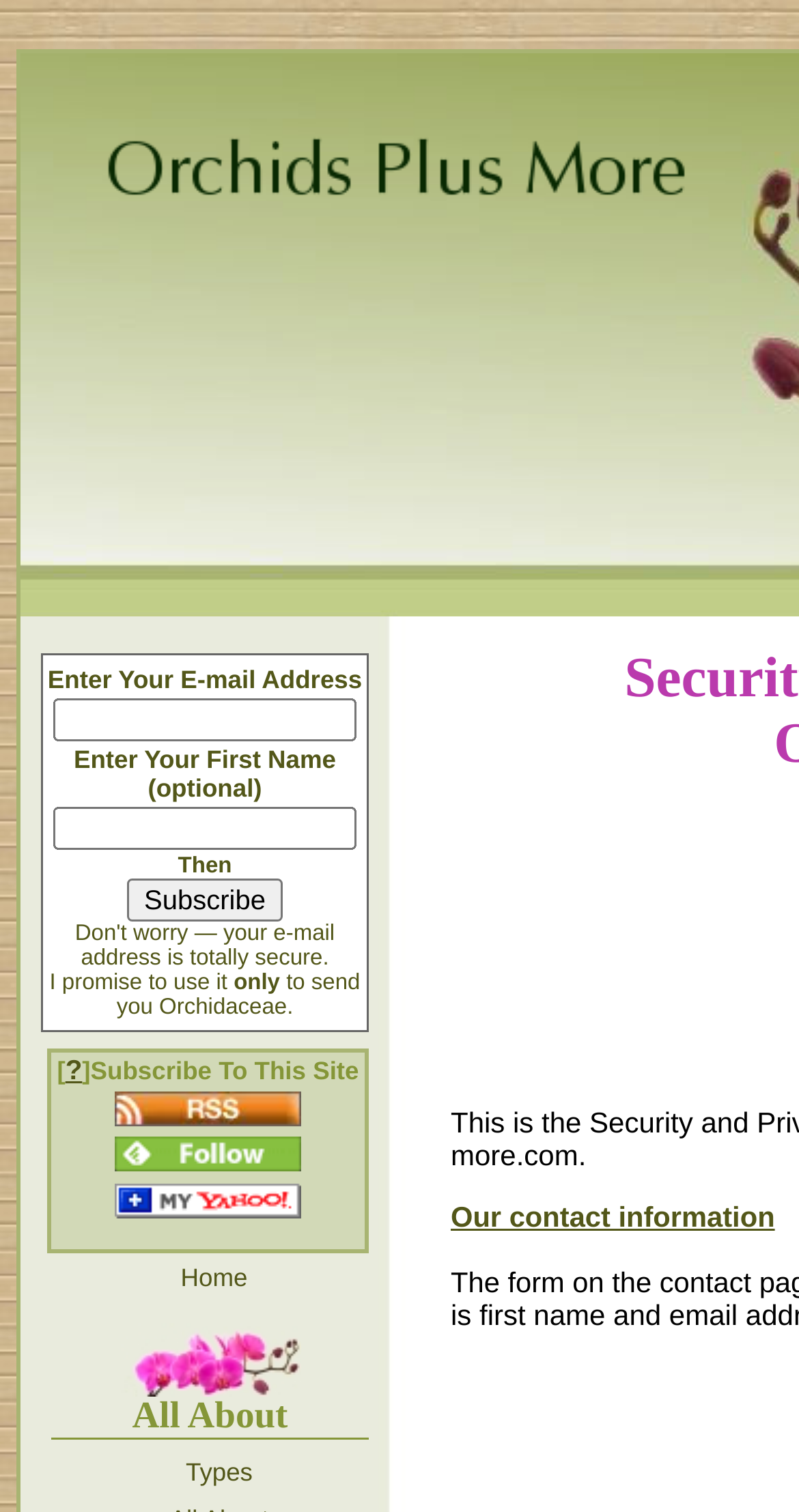What is the promise made by the website?
Your answer should be a single word or phrase derived from the screenshot.

To use email only to send Orchidaceae